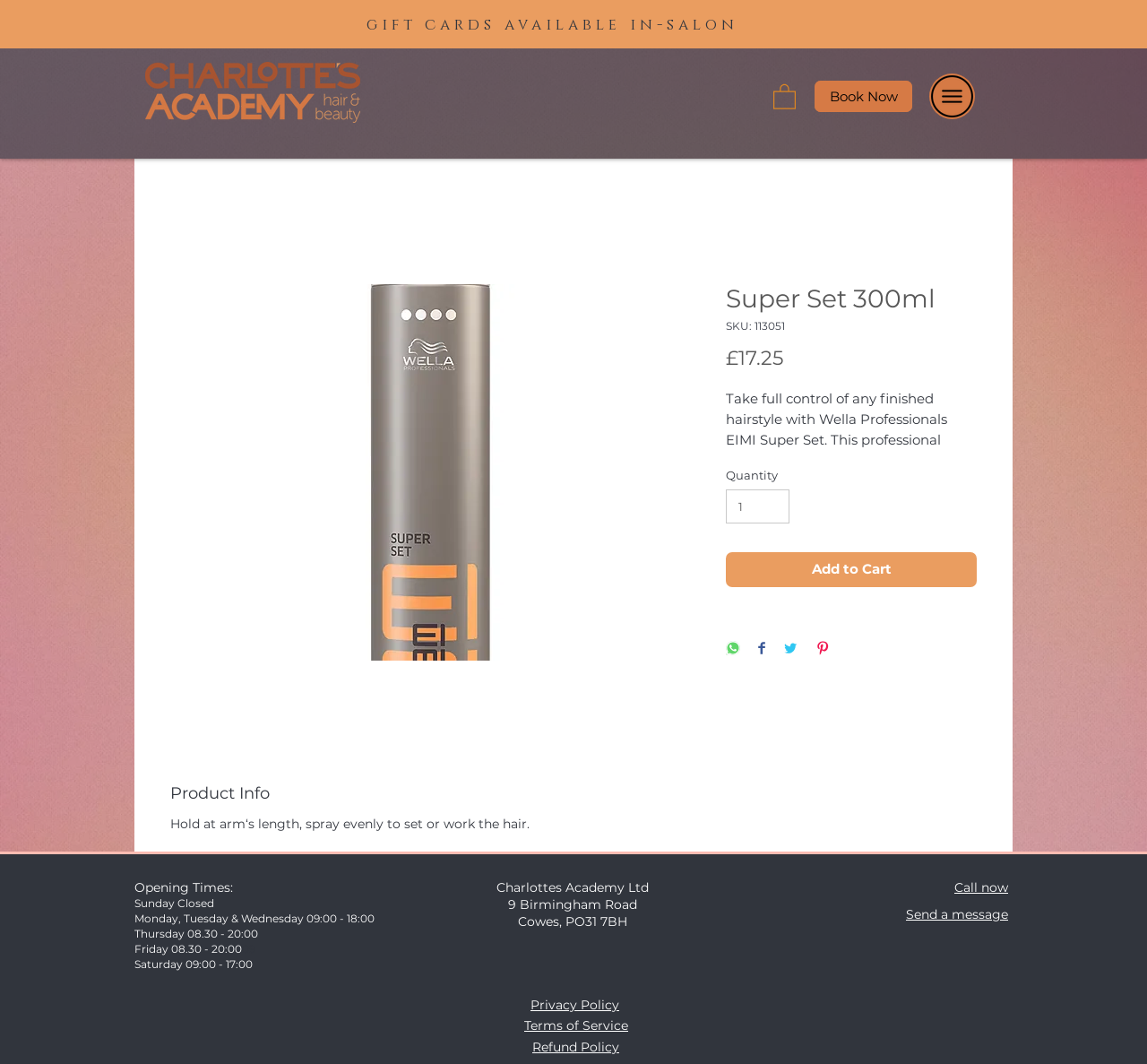Please determine the bounding box coordinates of the element to click on in order to accomplish the following task: "Click the 'Book Now' button". Ensure the coordinates are four float numbers ranging from 0 to 1, i.e., [left, top, right, bottom].

[0.71, 0.076, 0.795, 0.105]